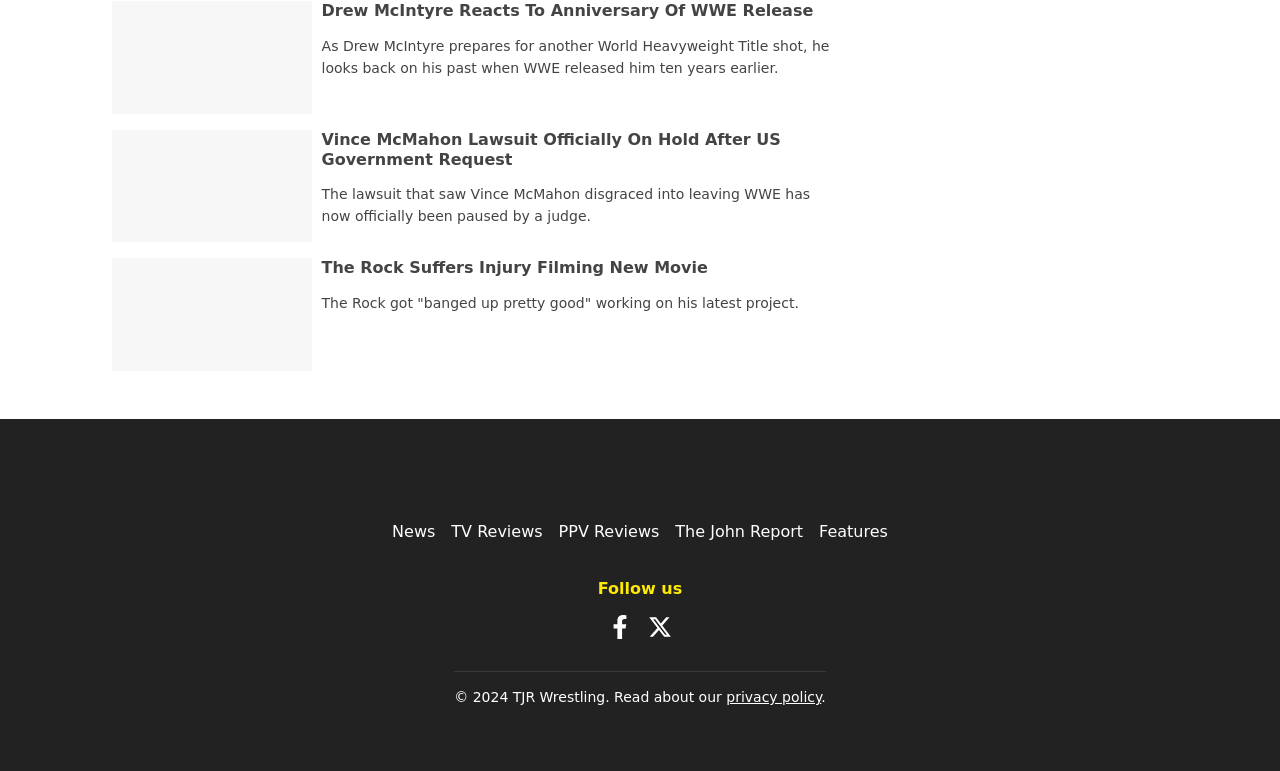Determine the bounding box coordinates of the element that should be clicked to execute the following command: "Check out TV reviews".

[0.353, 0.678, 0.424, 0.702]